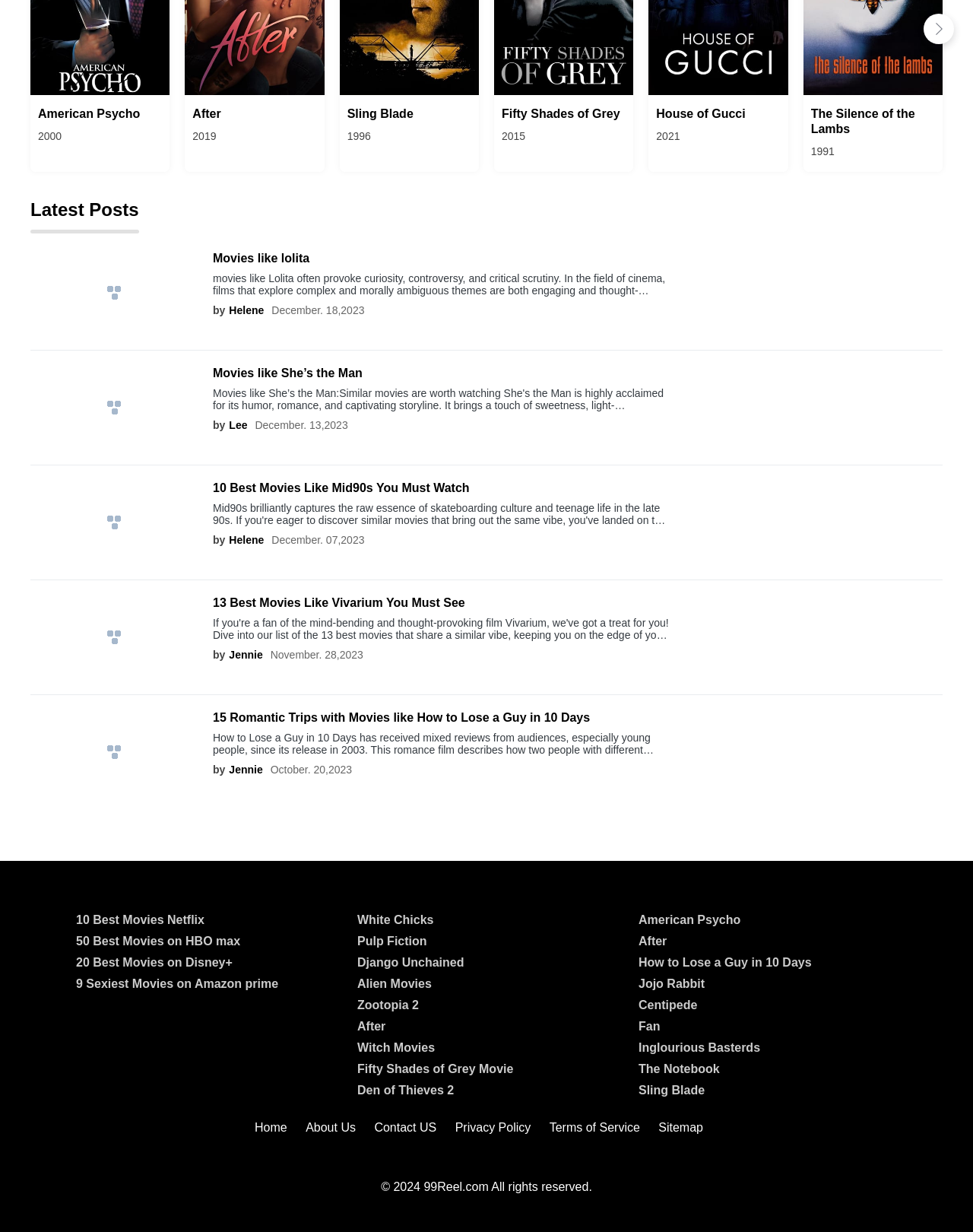Who is the author of the article 'Movies like Lolita'?
From the details in the image, provide a complete and detailed answer to the question.

I found the article 'Movies like Lolita' on the webpage and looked for the author's name. The author's name is Helene.